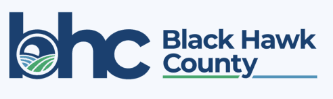Describe every aspect of the image in detail.

The image displays the logo of Black Hawk County, Iowa. It features the abbreviated letters "bhc" prominently in a modern typeface, with a blue color scheme. Adjacent to the abbreviation is the full name "Black Hawk County," written in a bold font, emphasizing the county's identity. The design incorporates a stylized graphic of curved lines and a circular element, suggestive of rolling hills and a river, which symbolizes the county's natural landscape and community ties. This logo serves as a visual representation of Black Hawk County's online presence, being prominently displayed on their official homepage. The overall aesthetic is professional and welcoming, reflecting the values of the county's administration.